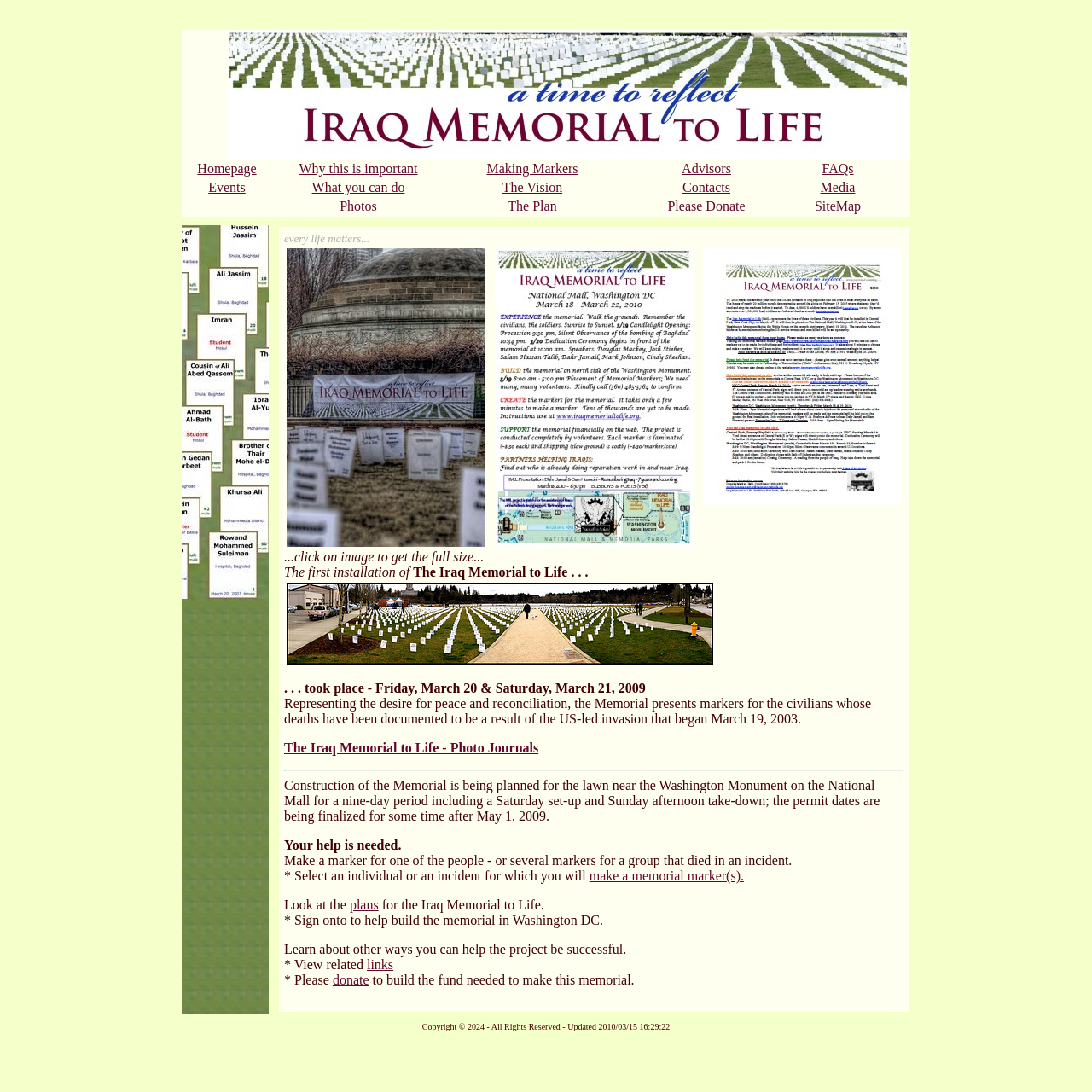Given the element description links, identify the bounding box coordinates for the UI element on the webpage screenshot. The format should be (top-left x, top-left y, bottom-right x, bottom-right y), with values between 0 and 1.

[0.336, 0.877, 0.36, 0.89]